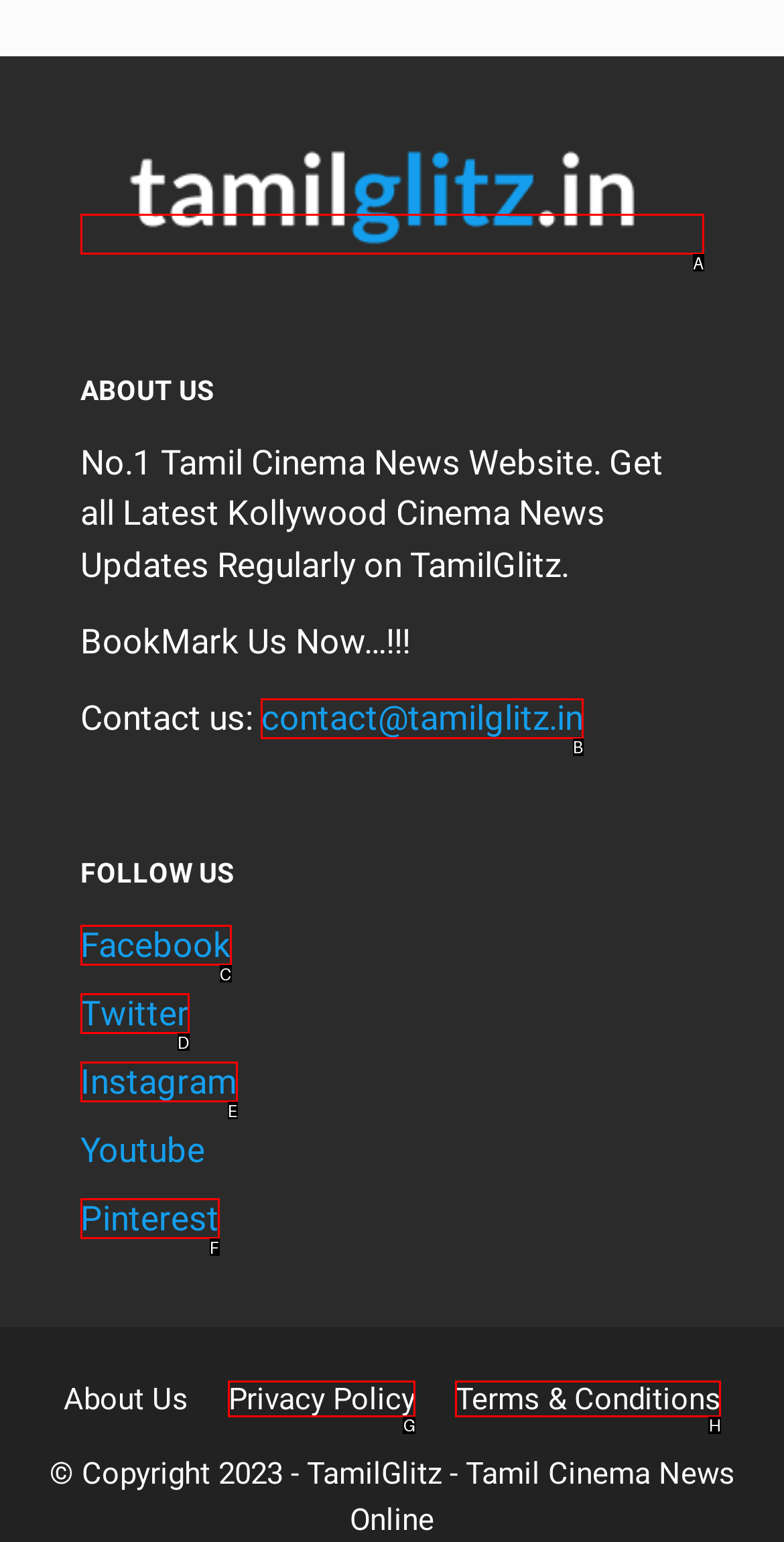Which UI element should be clicked to perform the following task: Contact the website? Answer with the corresponding letter from the choices.

B